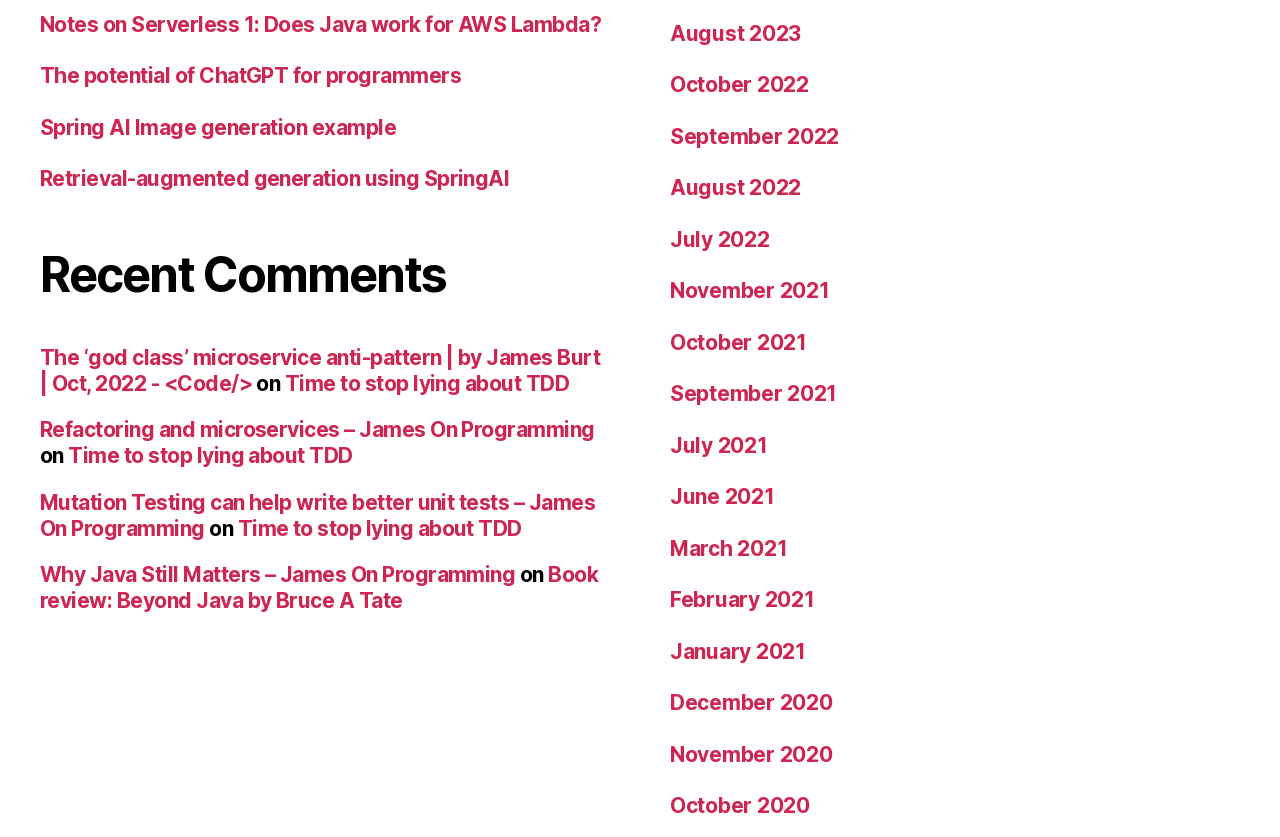Answer the question below with a single word or a brief phrase: 
What is the title of the first link on the webpage?

Notes on Serverless 1: Does Java work for AWS Lambda?